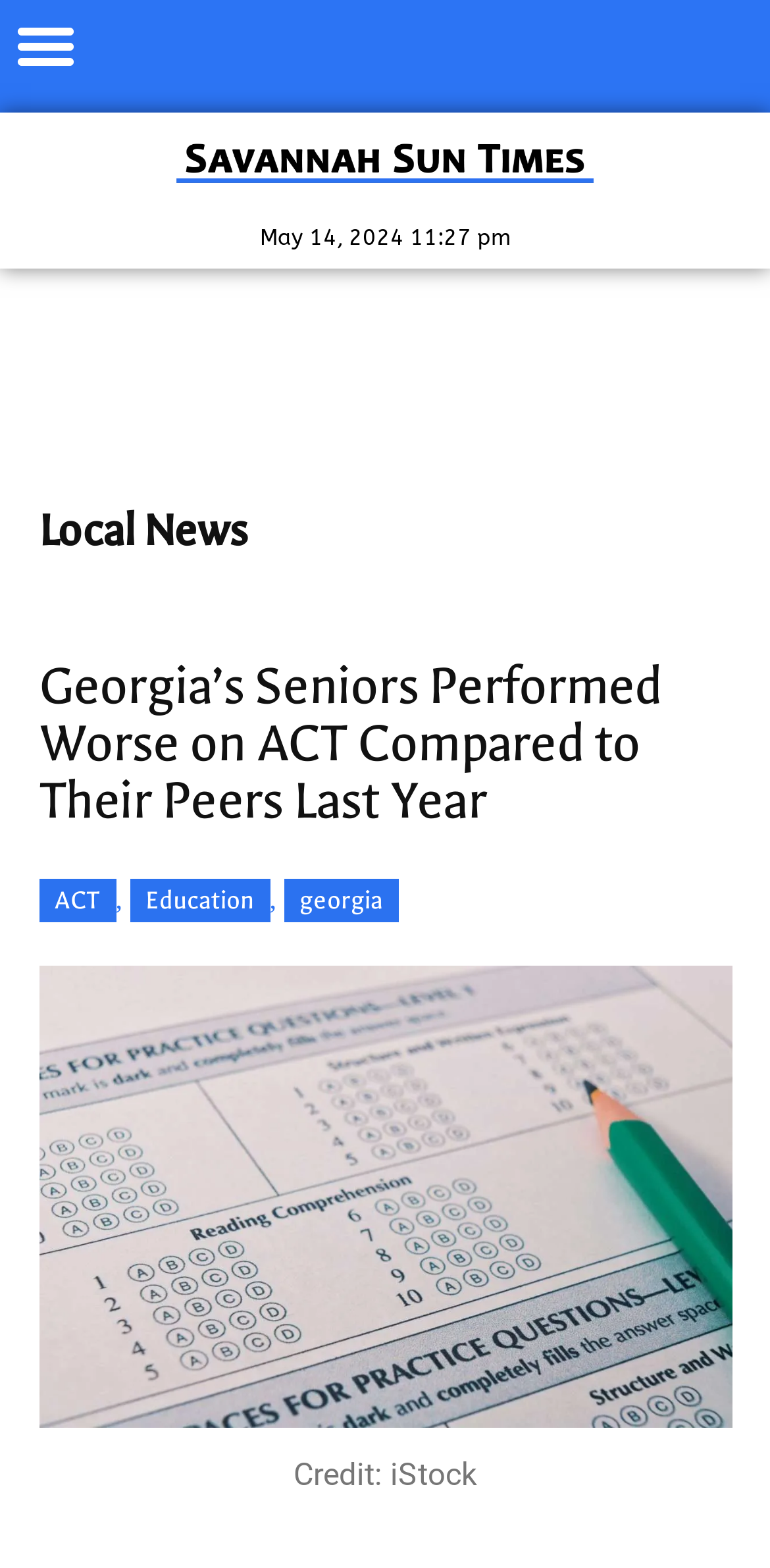Find and generate the main title of the webpage.

Georgia’s Seniors Performed Worse on ACT Compared to Their Peers Last Year